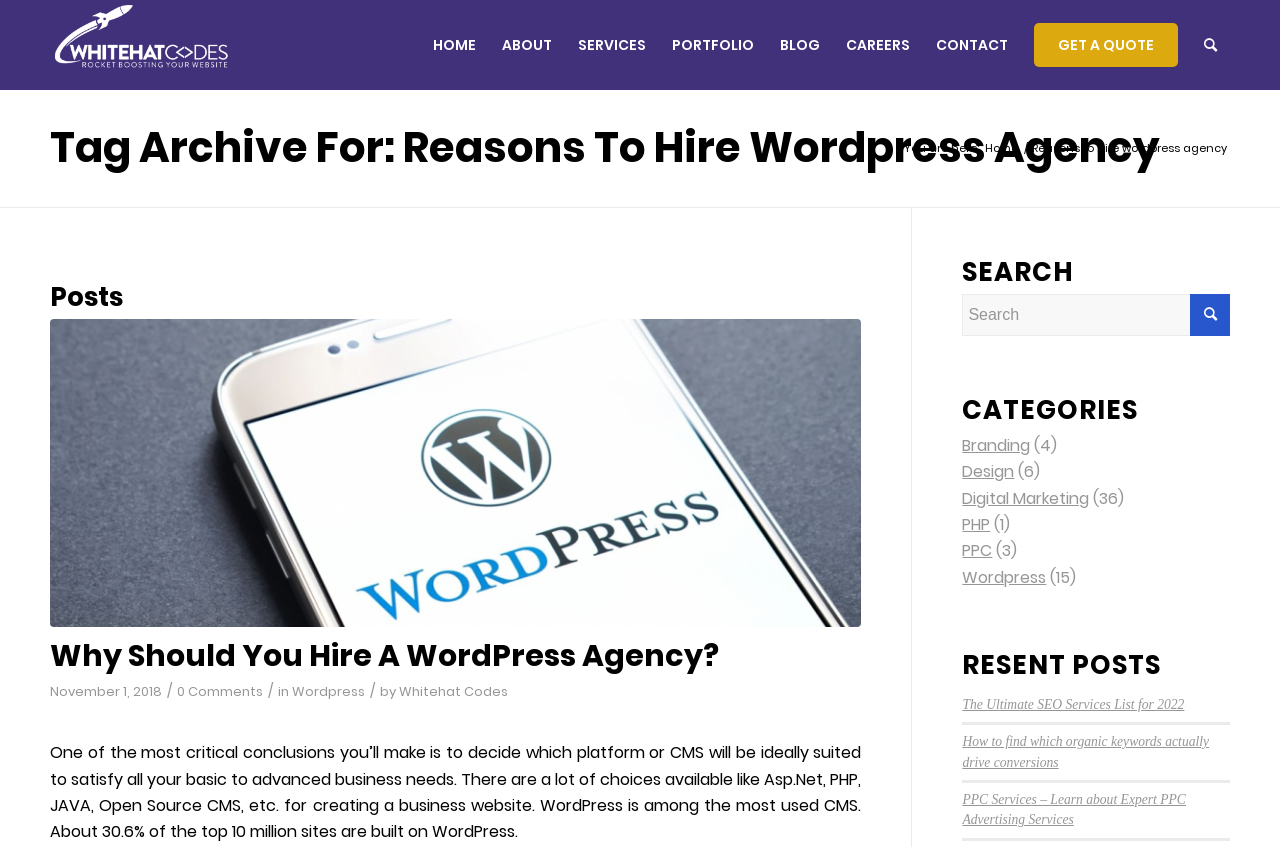Specify the bounding box coordinates of the element's area that should be clicked to execute the given instruction: "View the CATEGORIES". The coordinates should be four float numbers between 0 and 1, i.e., [left, top, right, bottom].

[0.752, 0.468, 0.961, 0.502]